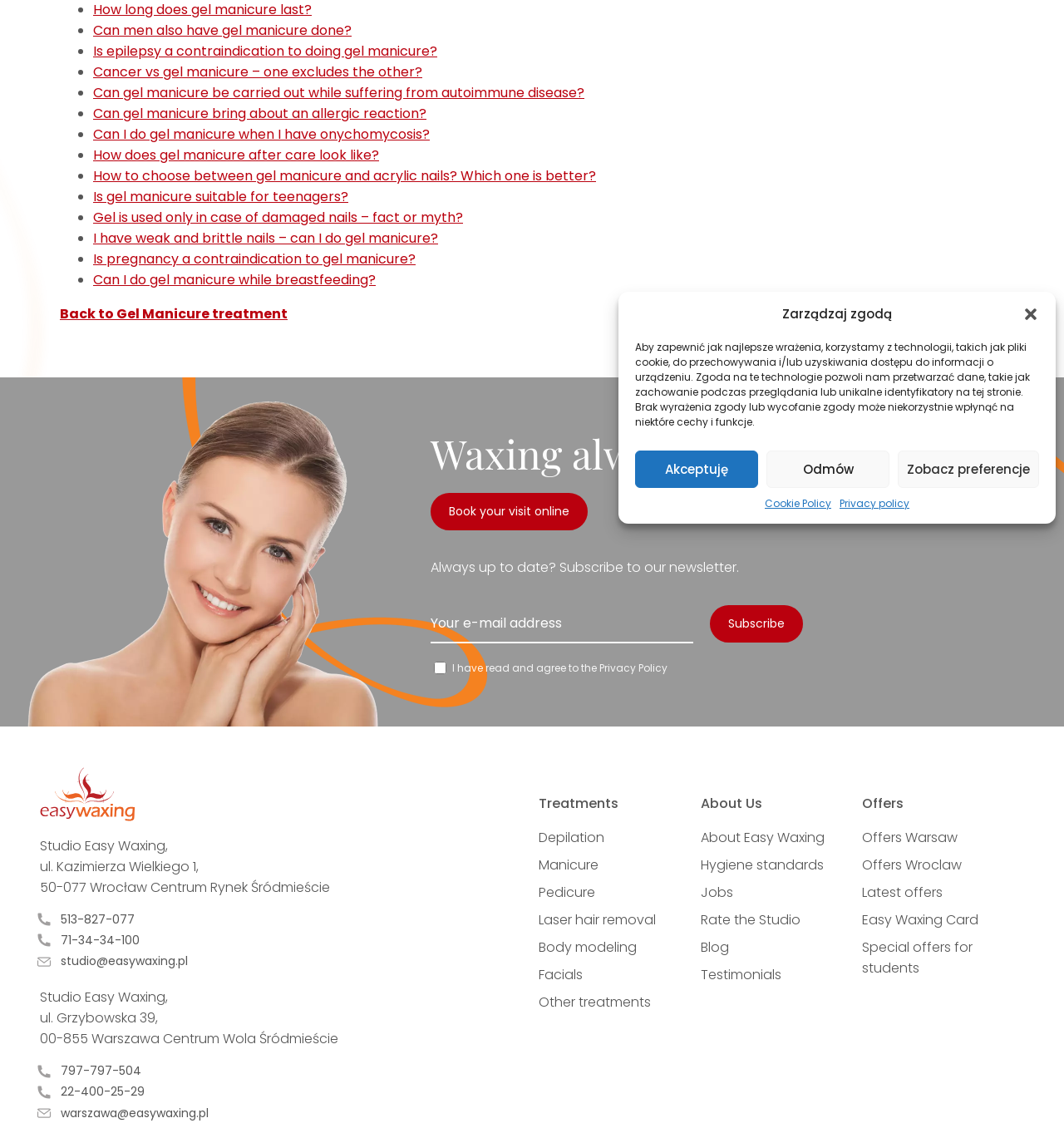Identify the bounding box for the UI element described as: "Easy Waxing Card". The coordinates should be four float numbers between 0 and 1, i.e., [left, top, right, bottom].

[0.81, 0.807, 0.92, 0.824]